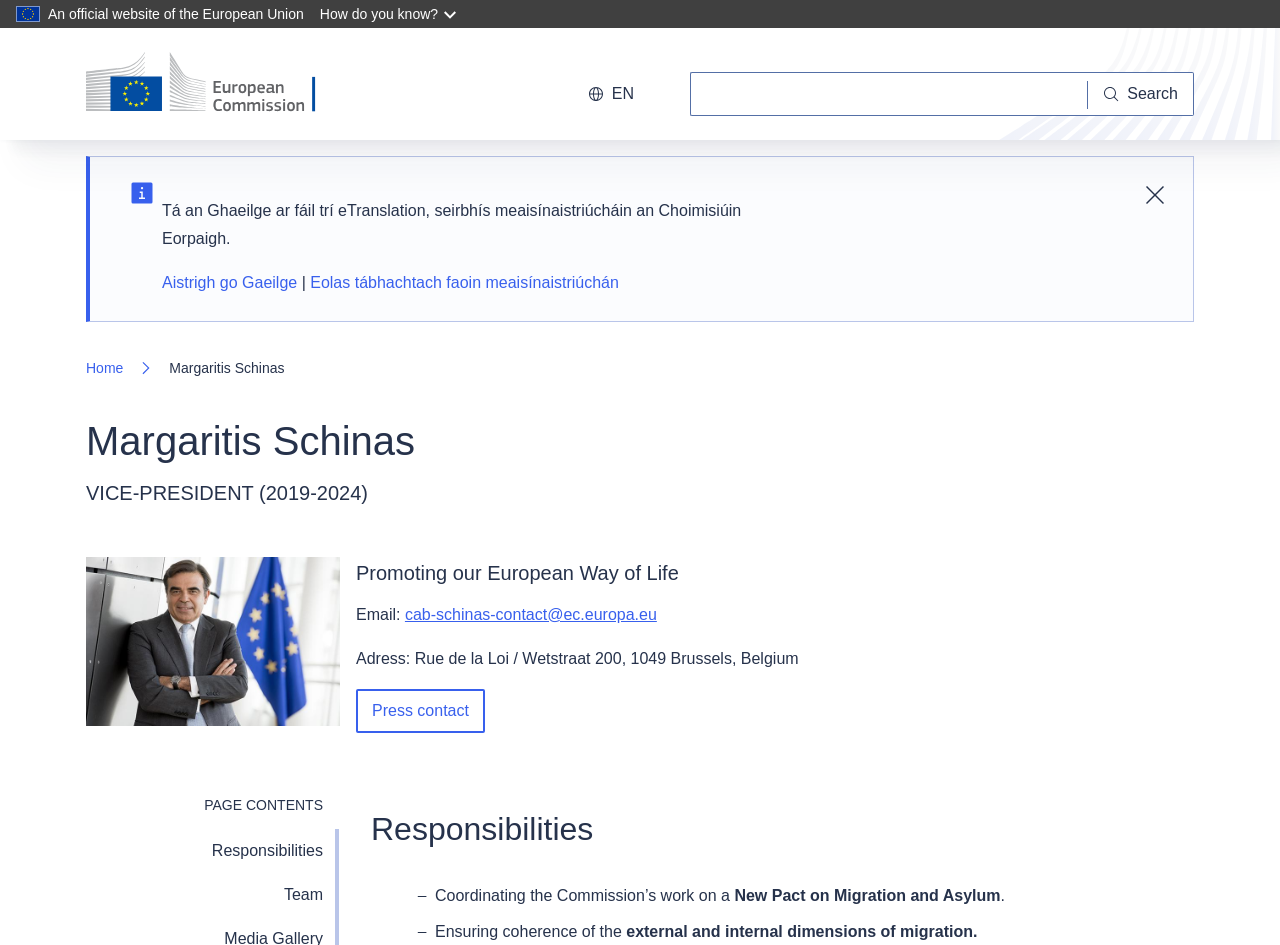What is the current language of the website?
Based on the image content, provide your answer in one word or a short phrase.

English